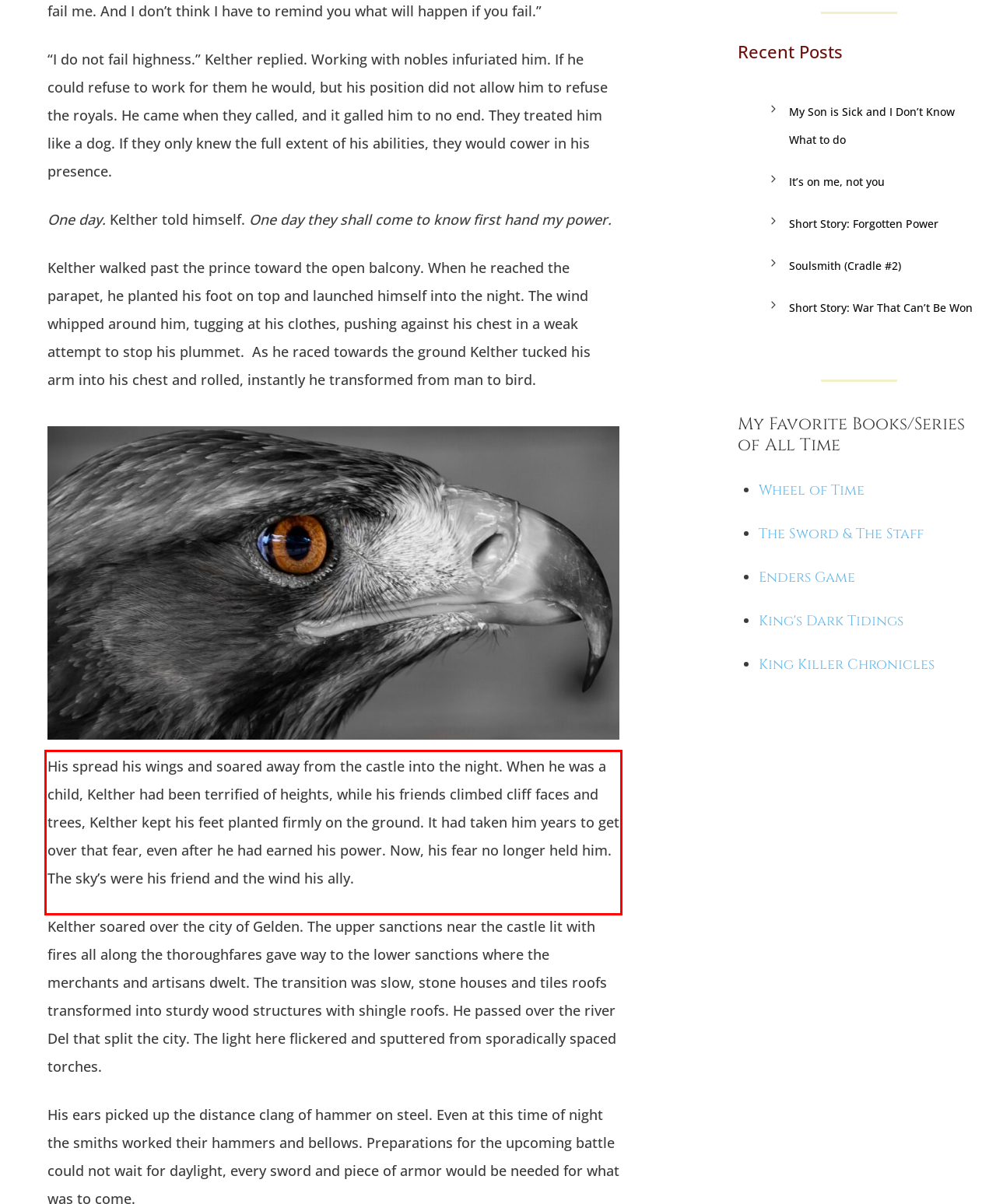You are provided with a screenshot of a webpage that includes a UI element enclosed in a red rectangle. Extract the text content inside this red rectangle.

His spread his wings and soared away from the castle into the night. When he was a child, Kelther had been terrified of heights, while his friends climbed cliff faces and trees, Kelther kept his feet planted firmly on the ground. It had taken him years to get over that fear, even after he had earned his power. Now, his fear no longer held him. The sky’s were his friend and the wind his ally.